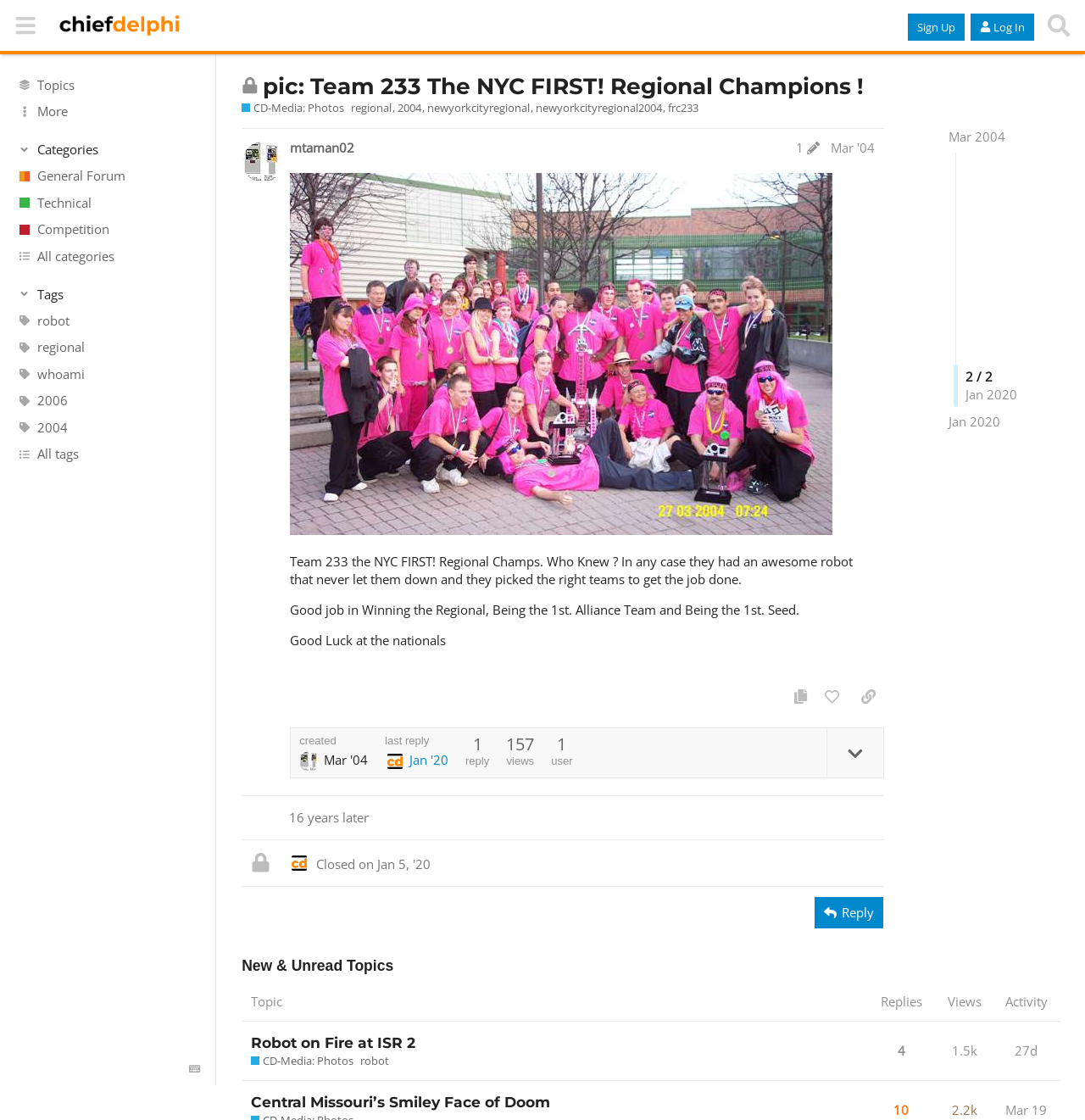Determine the bounding box coordinates of the clickable element to achieve the following action: 'Click the 'Search' button'. Provide the coordinates as four float values between 0 and 1, formatted as [left, top, right, bottom].

[0.959, 0.007, 0.992, 0.039]